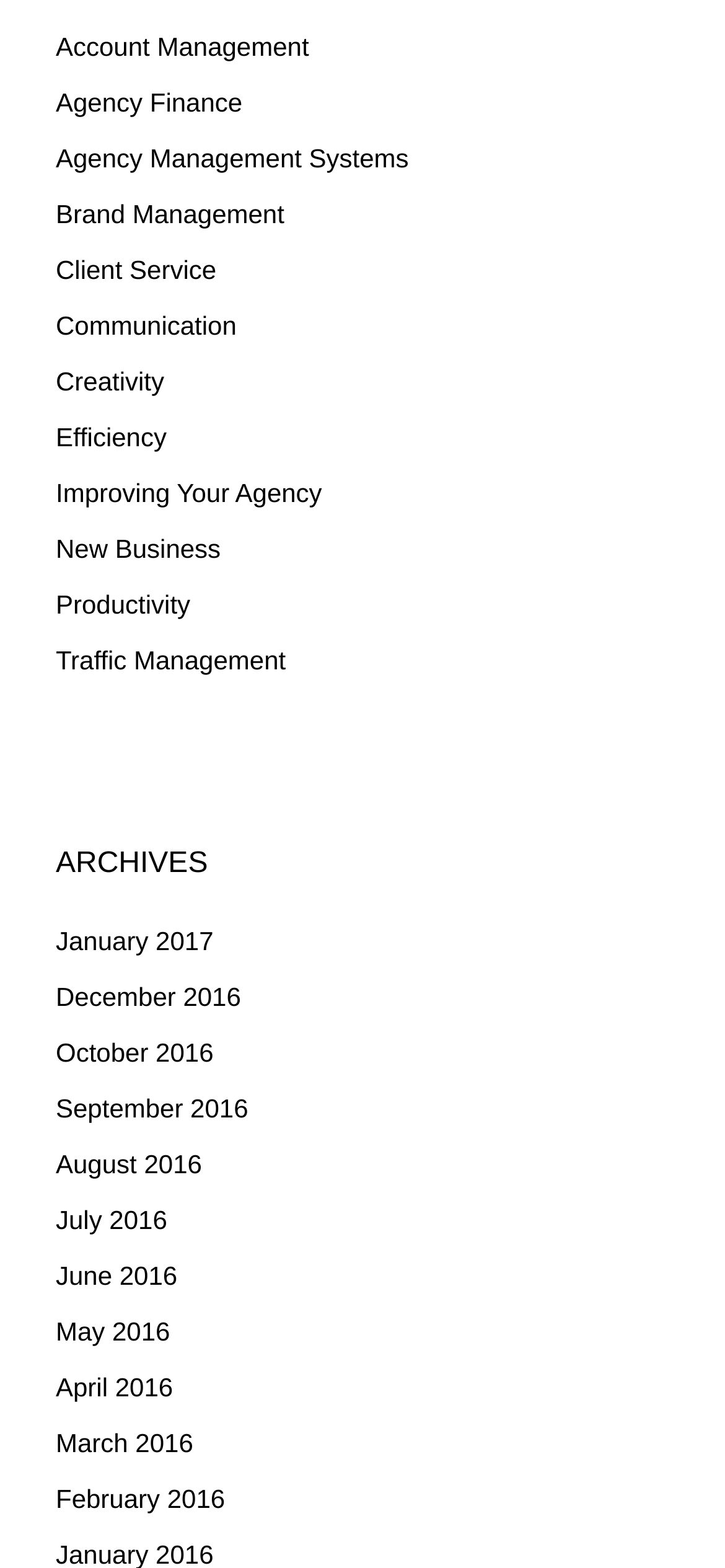Pinpoint the bounding box coordinates of the element to be clicked to execute the instruction: "View Account Management".

[0.077, 0.02, 0.426, 0.039]